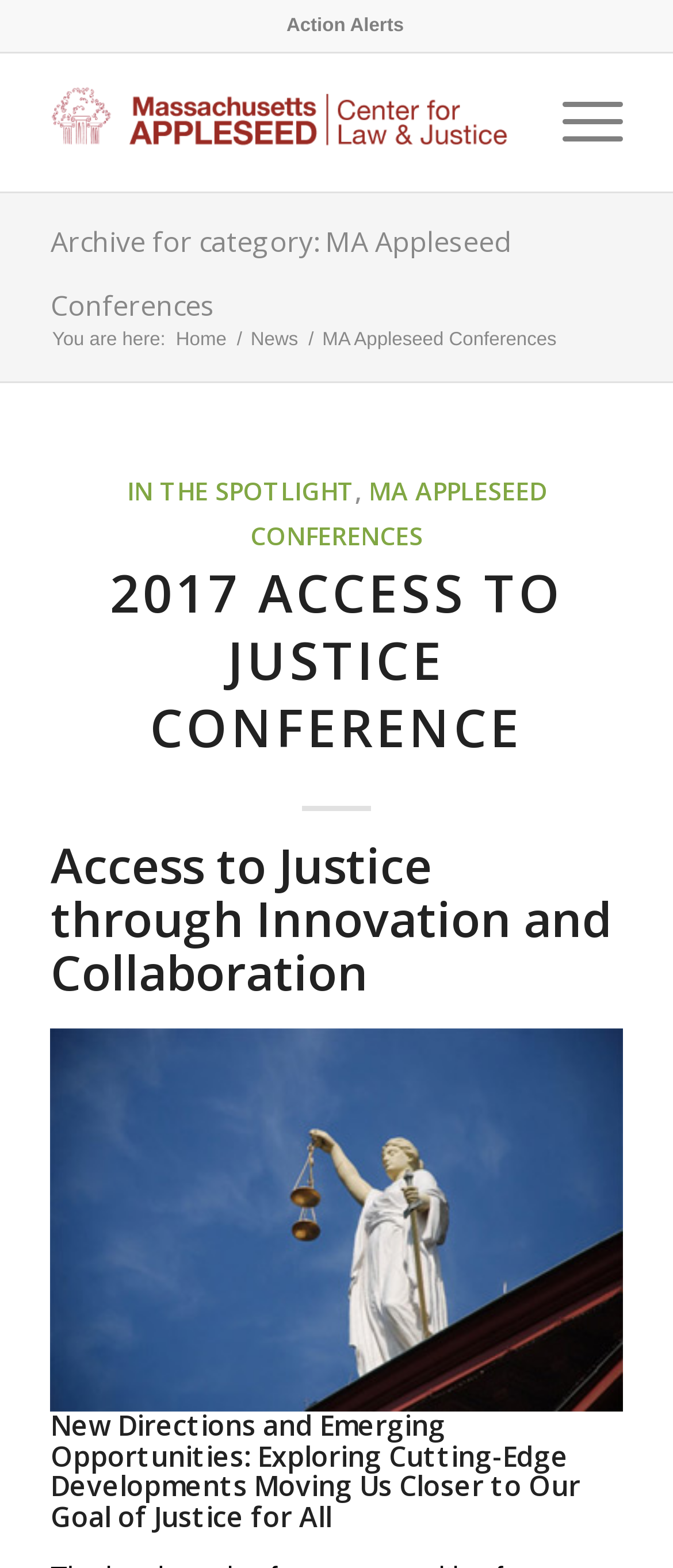Identify the bounding box coordinates of the region I need to click to complete this instruction: "Contact ISS".

None